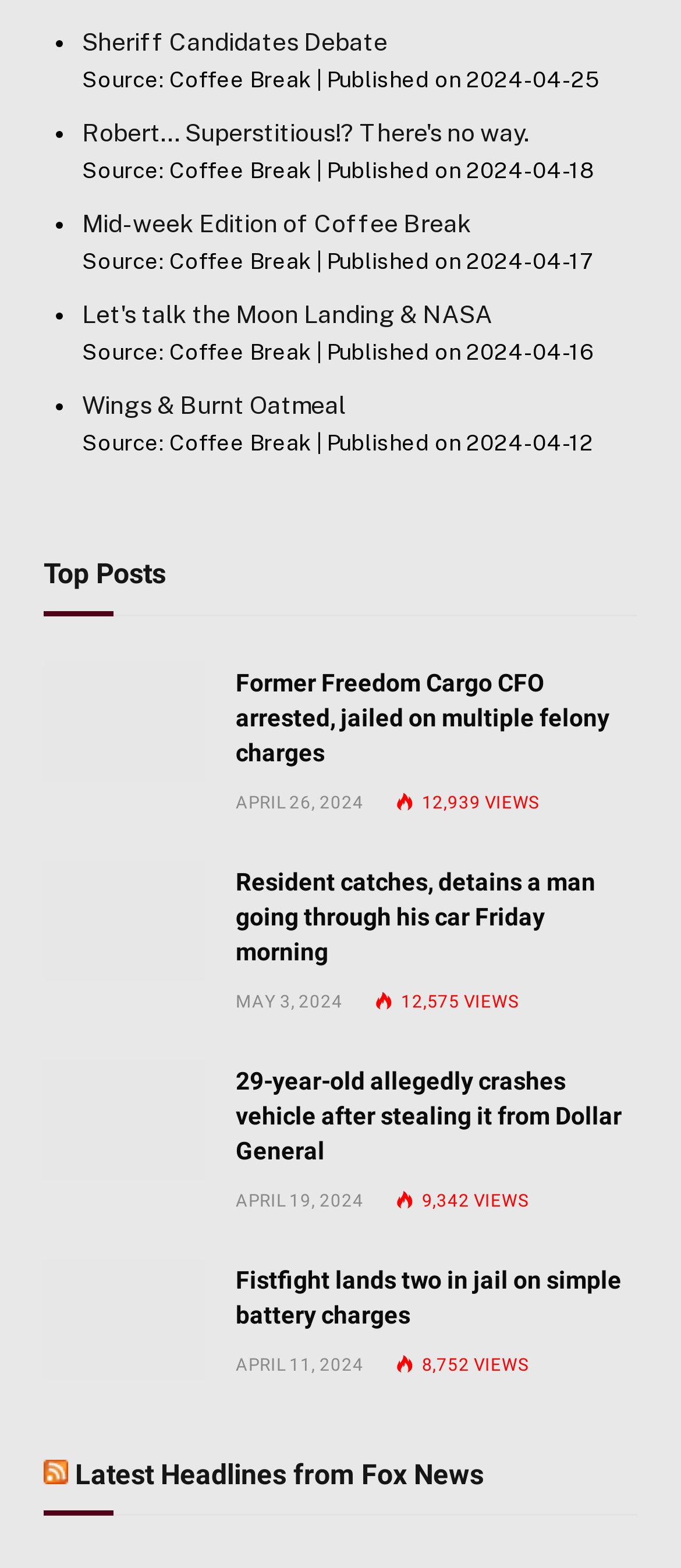What is the date of the article 'Resident catches, detains a man going through his car Friday morning'?
Please use the image to deliver a detailed and complete answer.

I looked at the time element under the article 'Resident catches, detains a man going through his car Friday morning' and found the date to be 'MAY 3, 2024'.